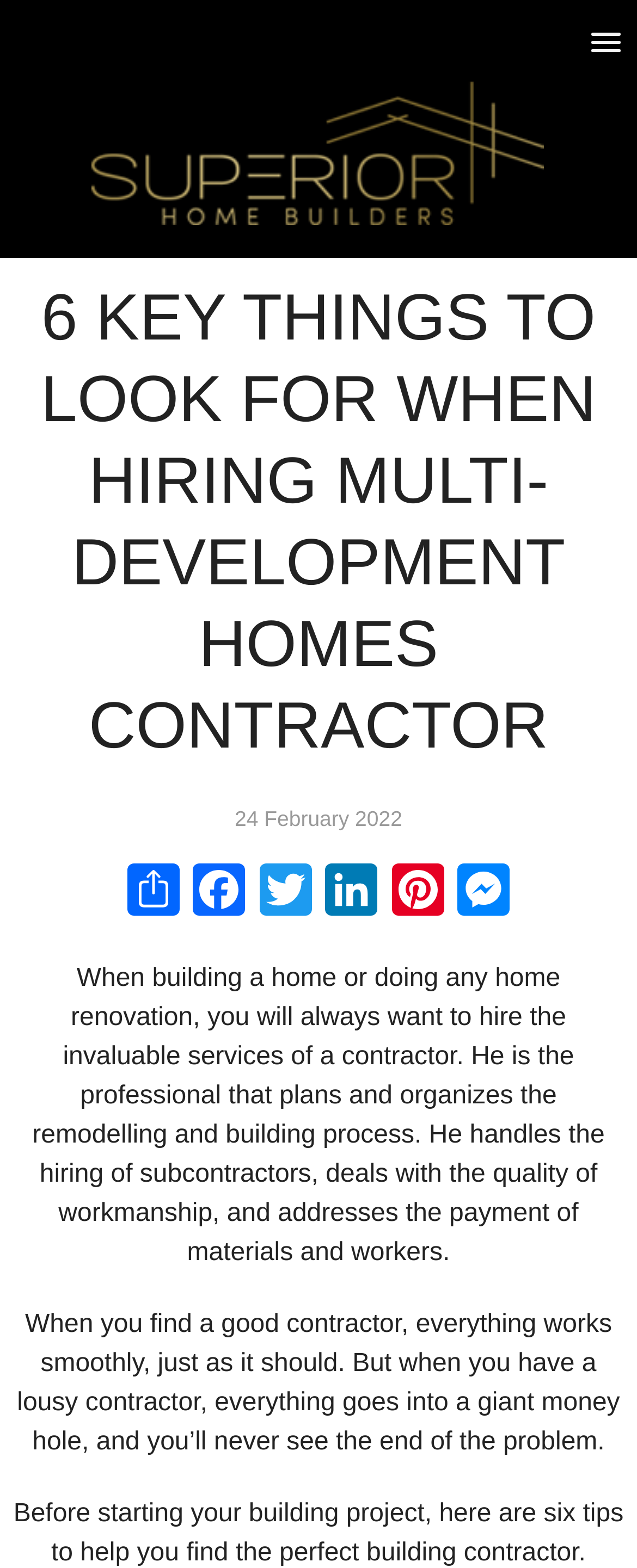Highlight the bounding box coordinates of the region I should click on to meet the following instruction: "Select the 'Article' type".

None